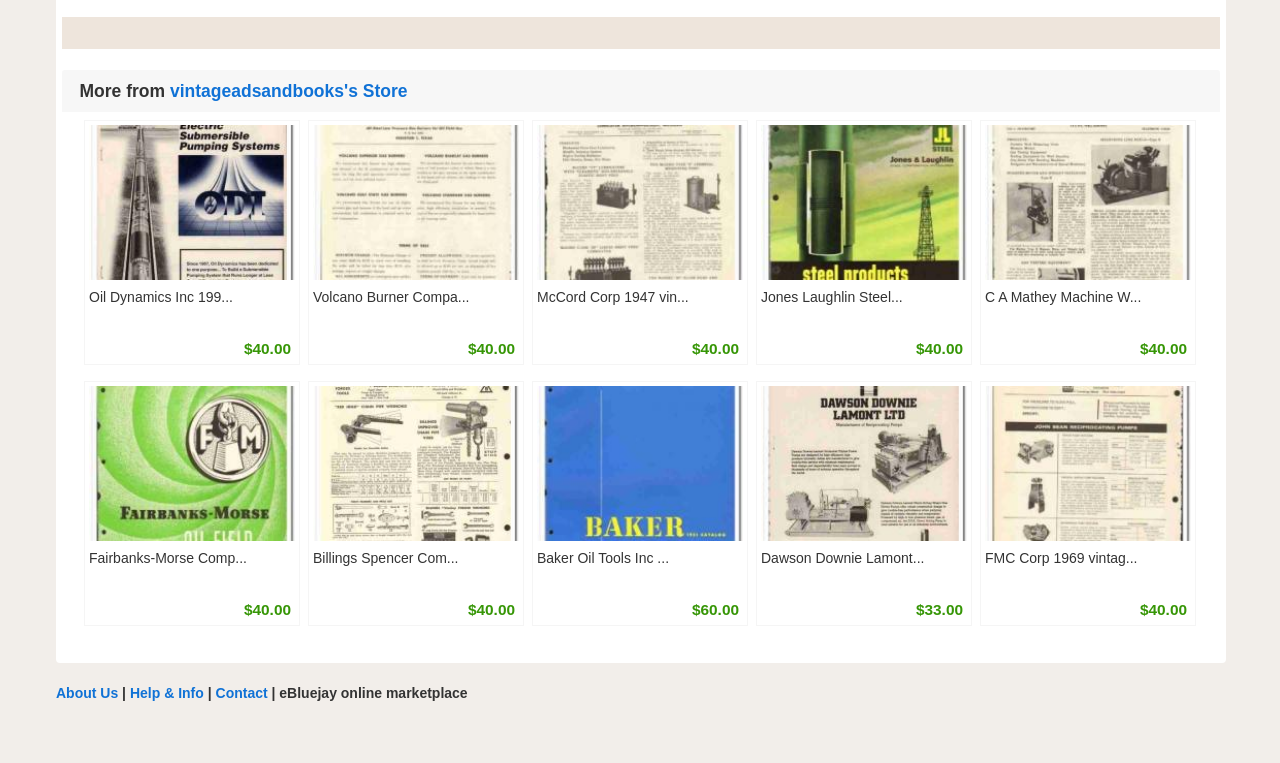What is the price of the Oil Dynamics Inc 1993 Vintage Catalog?
Answer the question with a single word or phrase by looking at the picture.

$40.00